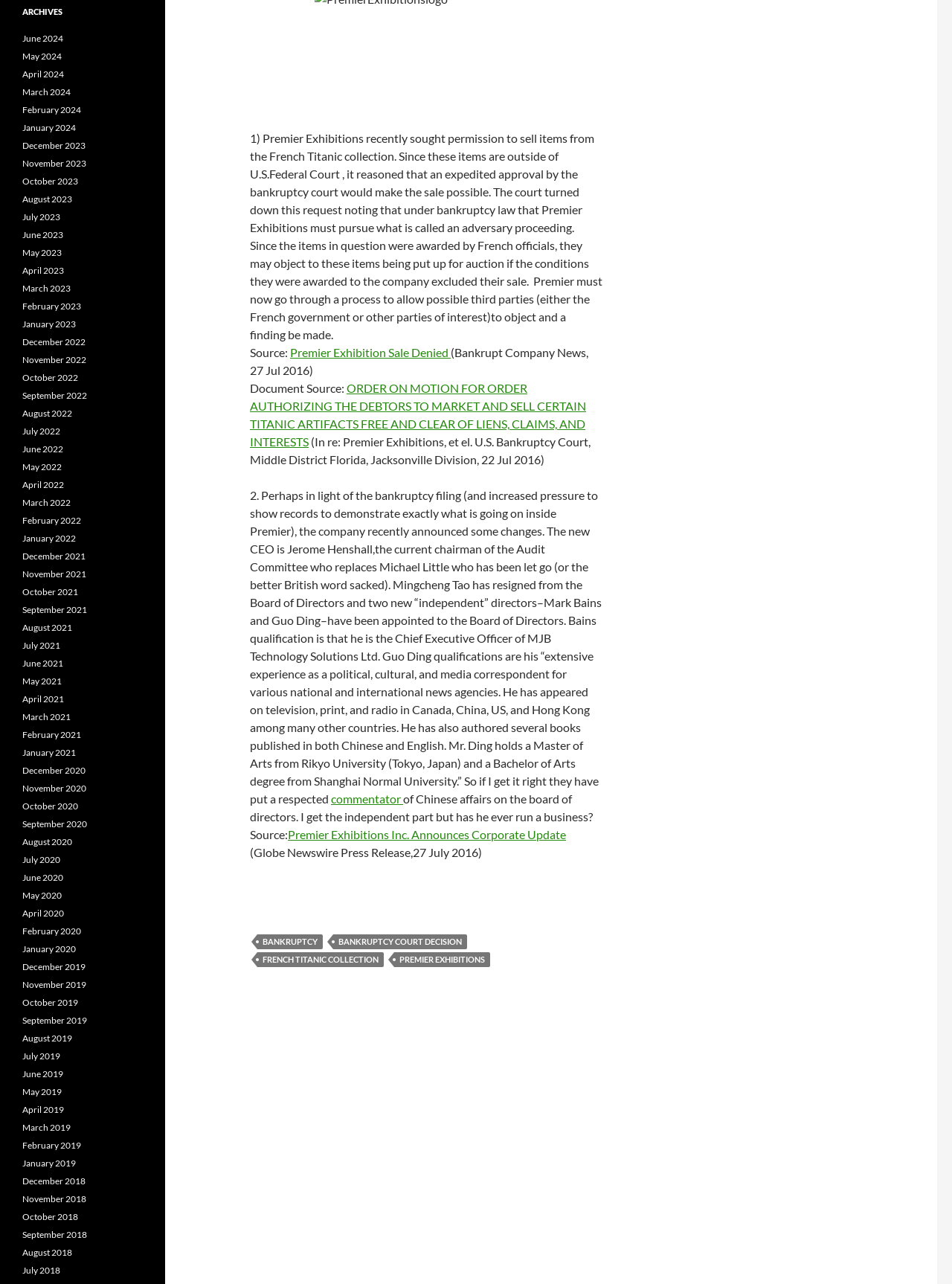Please answer the following question using a single word or phrase: 
How many links are there in the 'ARCHIVES' section?

43